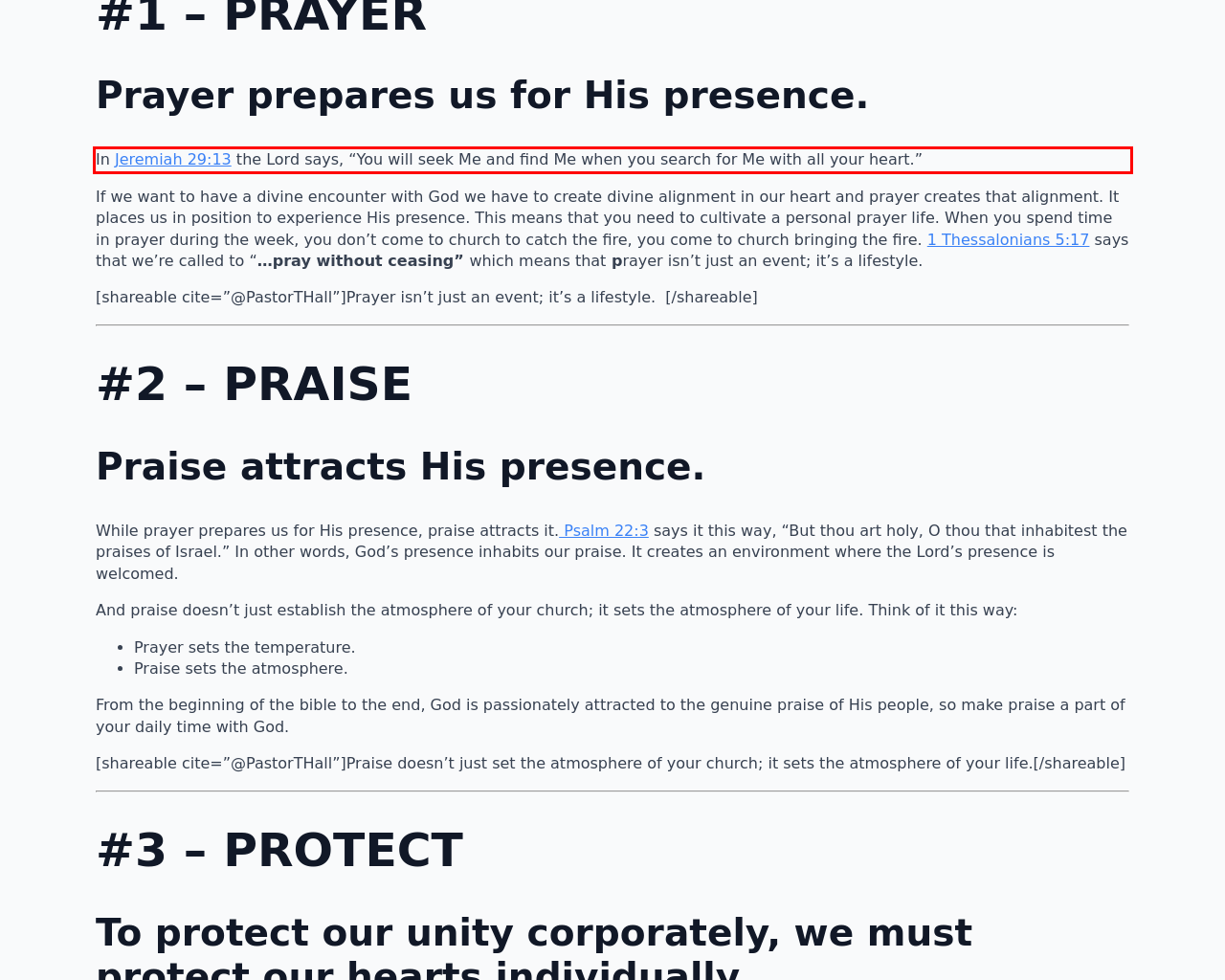Using the provided webpage screenshot, identify and read the text within the red rectangle bounding box.

In Jeremiah 29:13 the Lord says, “You will seek Me and find Me when you search for Me with all your heart.”